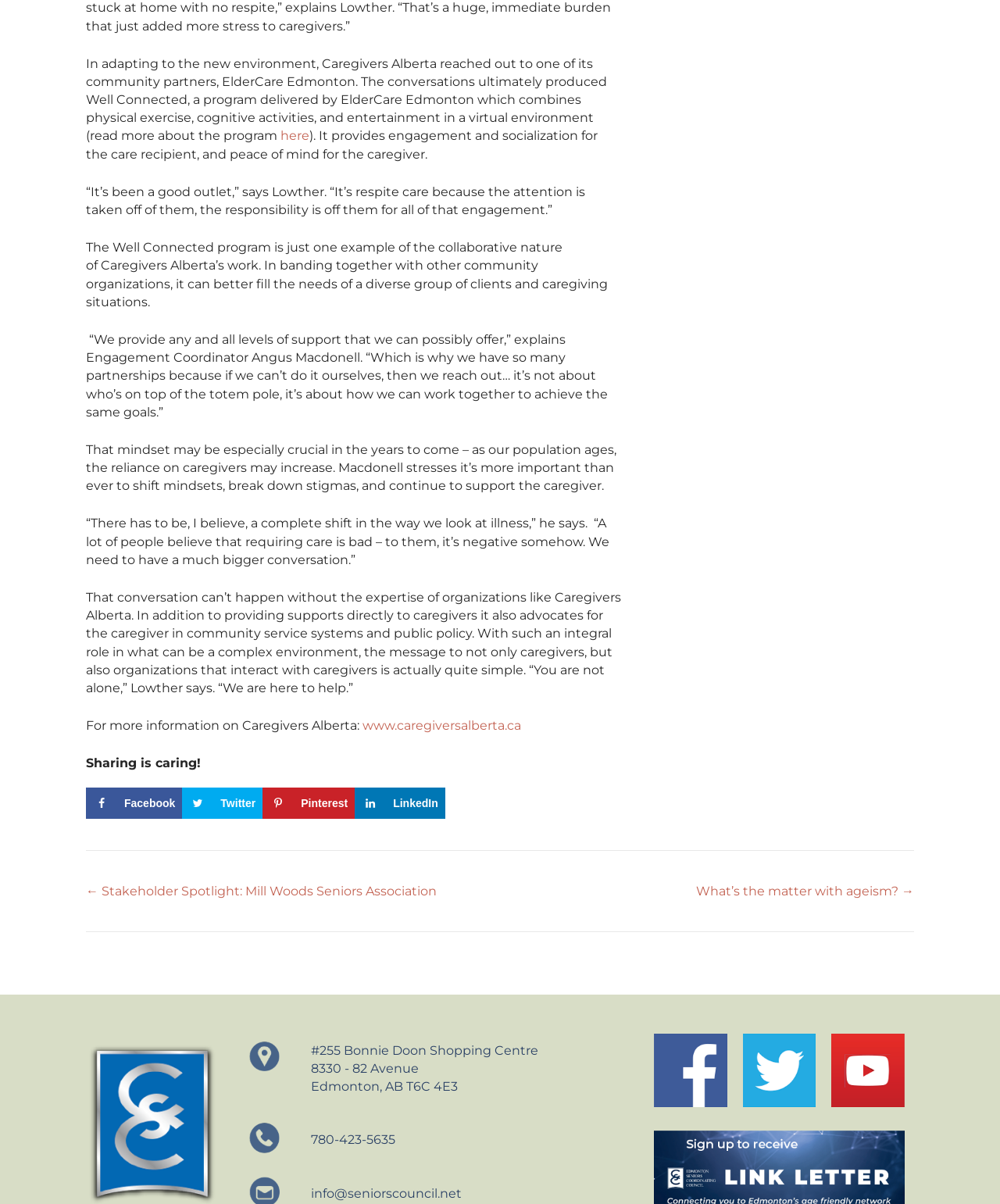Identify the bounding box coordinates of the specific part of the webpage to click to complete this instruction: "Share on Facebook".

[0.086, 0.654, 0.182, 0.68]